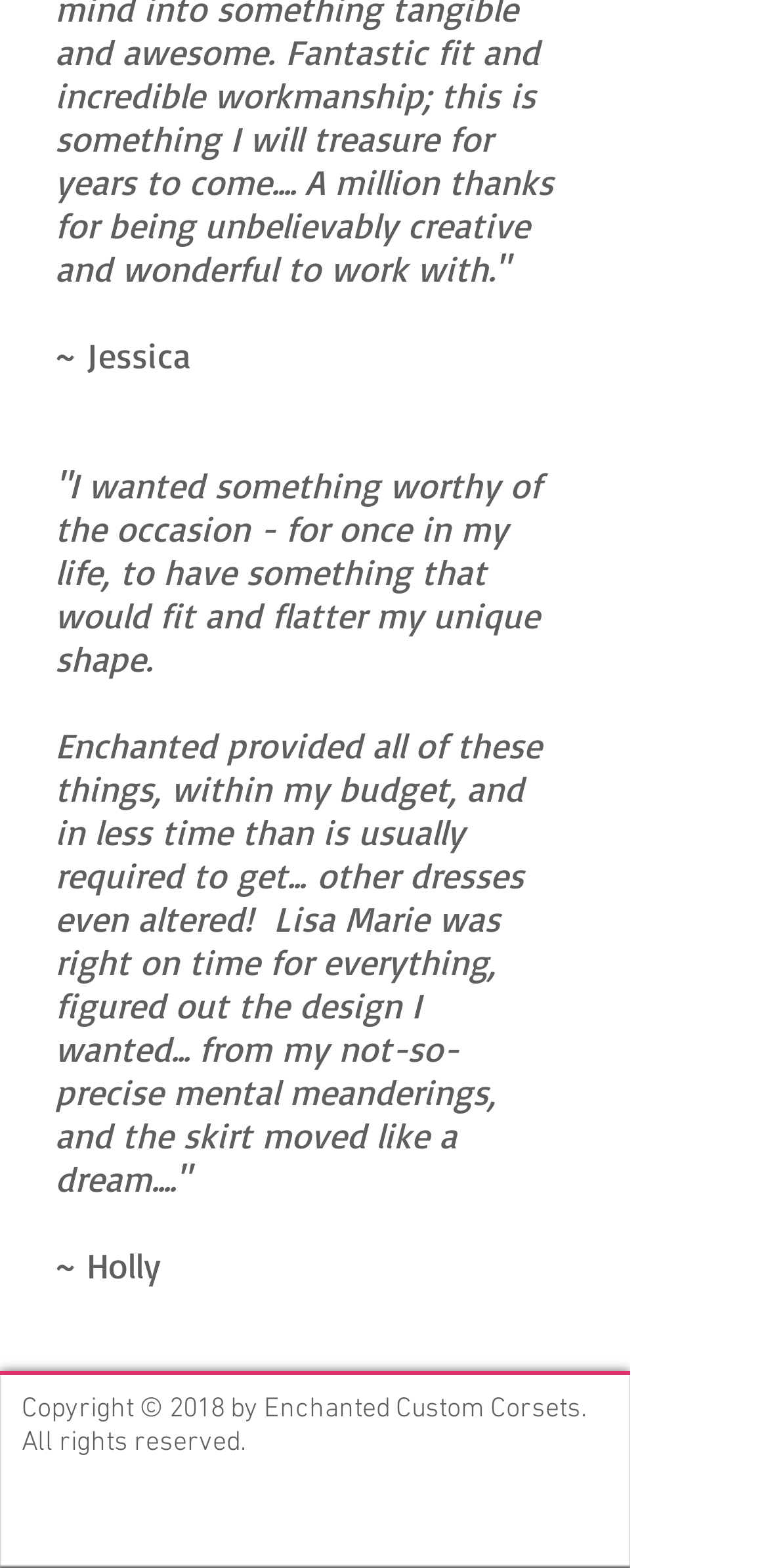What year is the copyright for?
Look at the webpage screenshot and answer the question with a detailed explanation.

The copyright information at the bottom of the webpage specifies that the copyright is for the year 2018, held by Enchanted Custom Corsets.